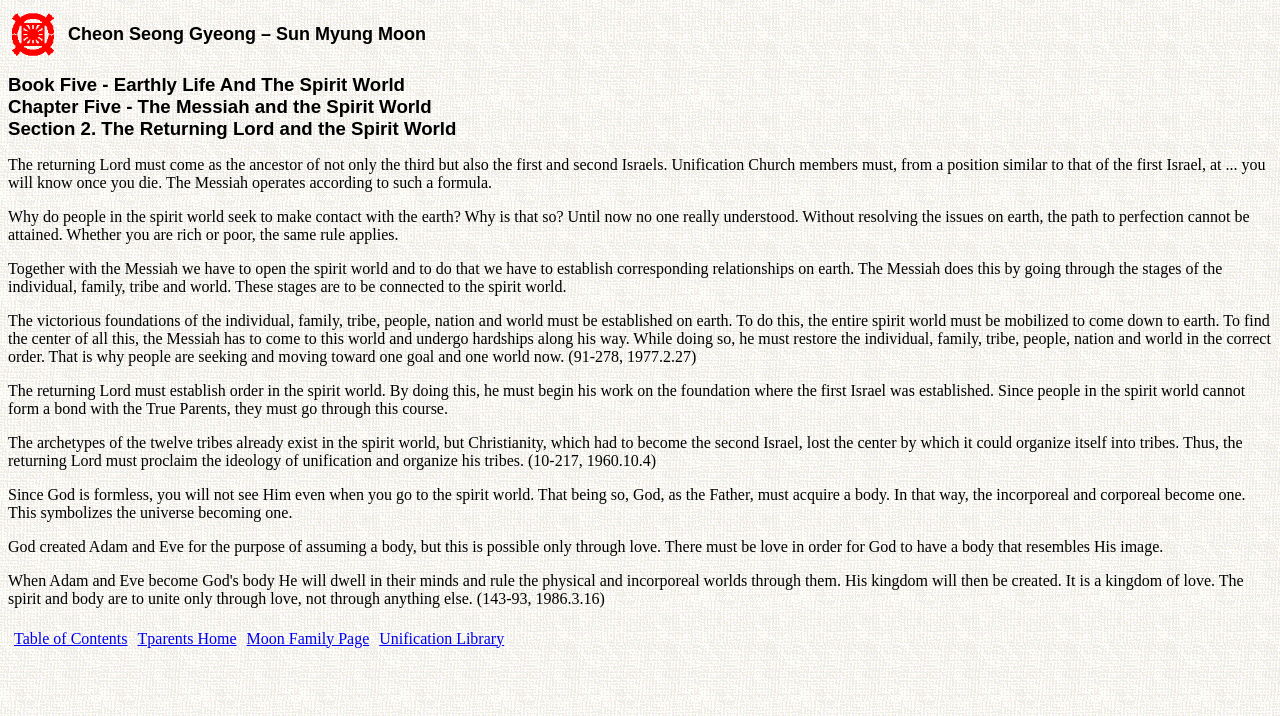Given the element description "Table of Contents", identify the bounding box of the corresponding UI element.

[0.011, 0.879, 0.1, 0.903]